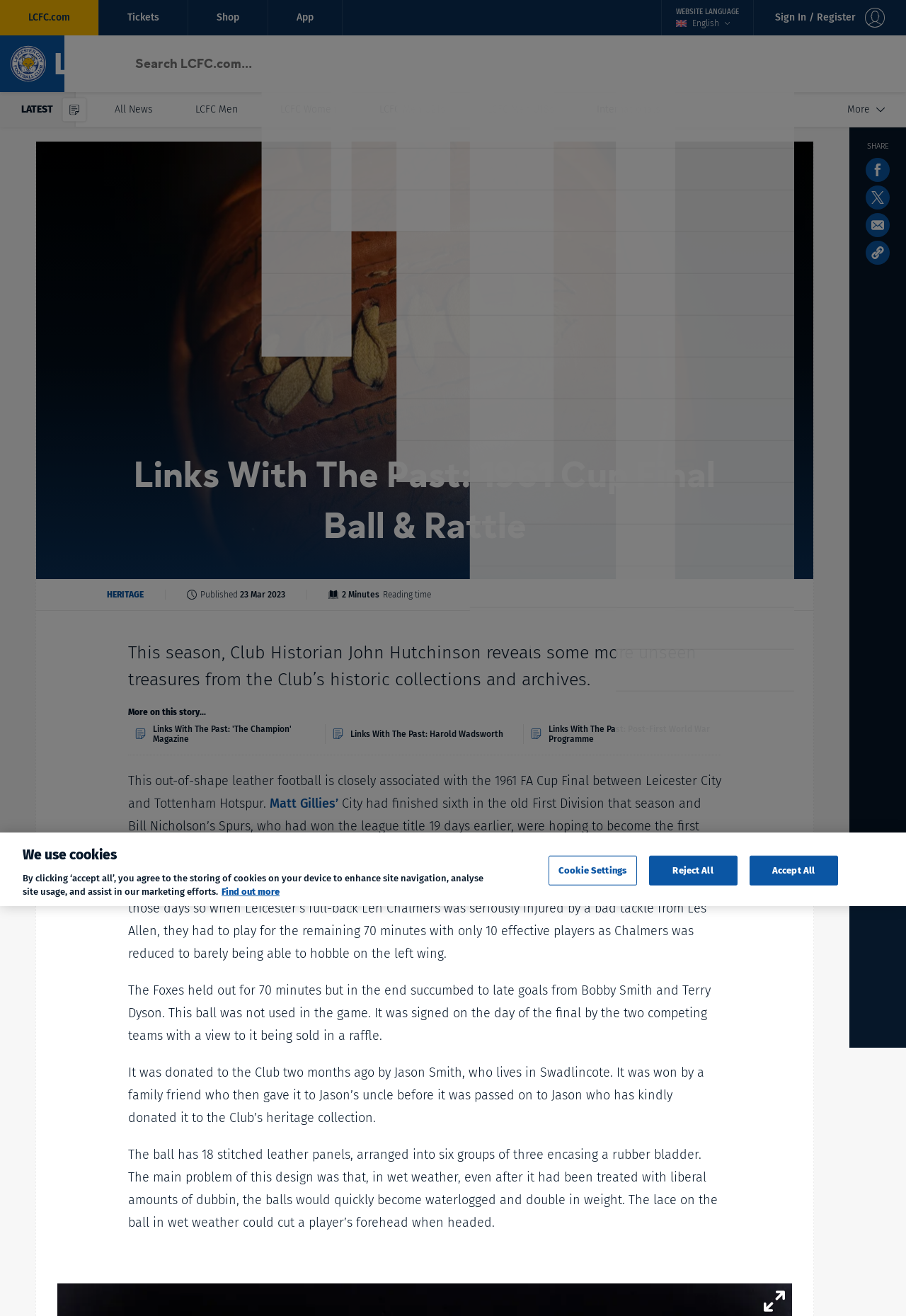Find the bounding box coordinates for the element described here: "Reject All".

[0.716, 0.65, 0.814, 0.673]